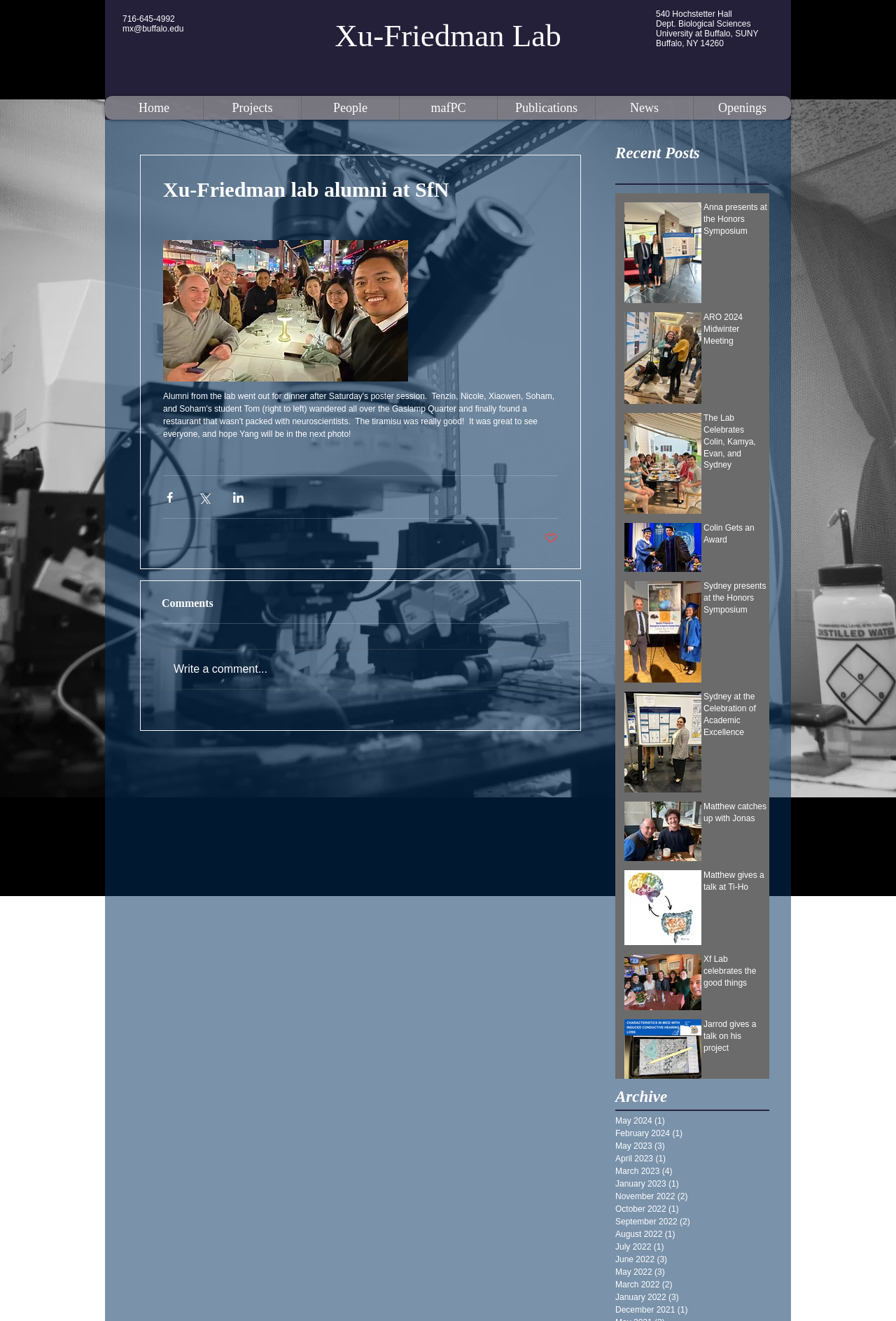What is the name of the lab? Using the information from the screenshot, answer with a single word or phrase.

Xu-Friedman Lab